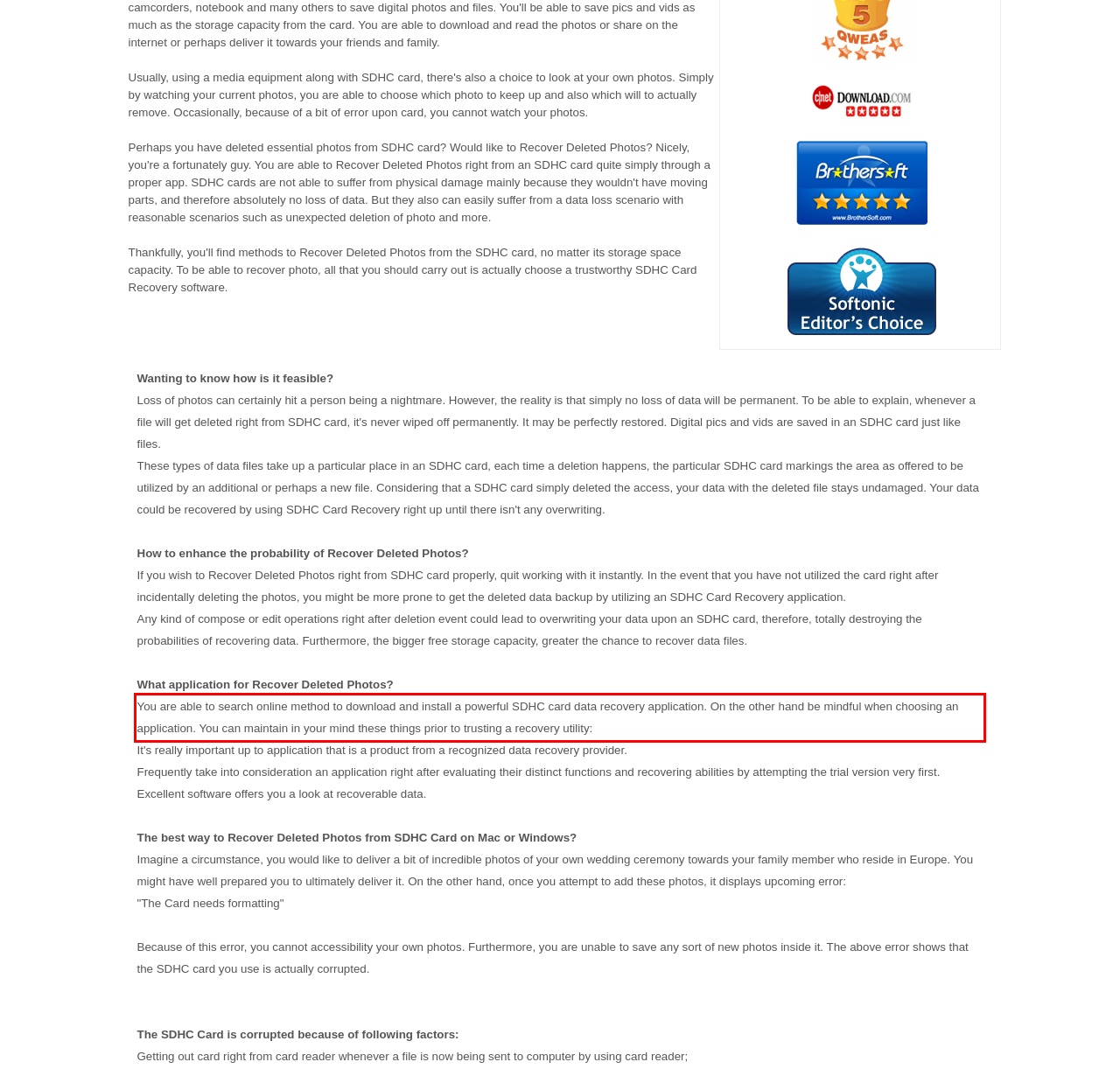Using the provided webpage screenshot, recognize the text content in the area marked by the red bounding box.

You are able to search online method to download and install a powerful SDHC card data recovery application. On the other hand be mindful when choosing an application. You can maintain in your mind these things prior to trusting a recovery utility: